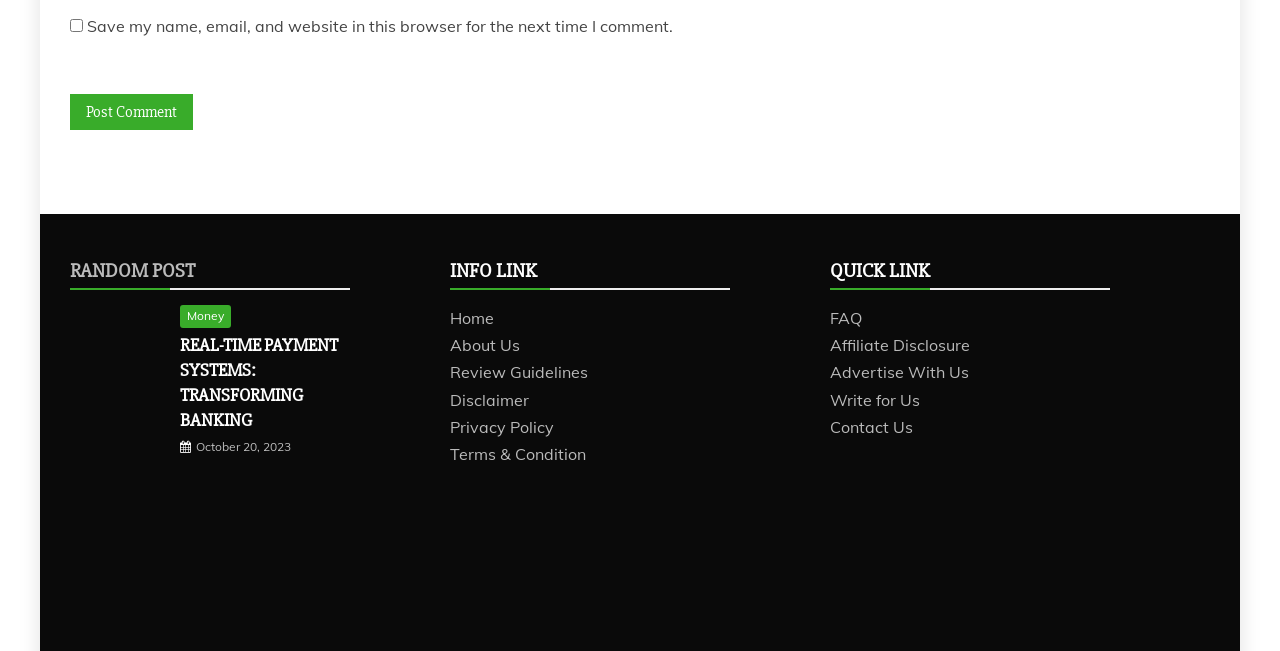What is the date of the article?
Examine the webpage screenshot and provide an in-depth answer to the question.

The link 'October 20, 2023' is located near the heading 'REAL-TIME PAYMENT SYSTEMS: TRANSFORMING BANKING', which suggests that it is the date of publication of the article.